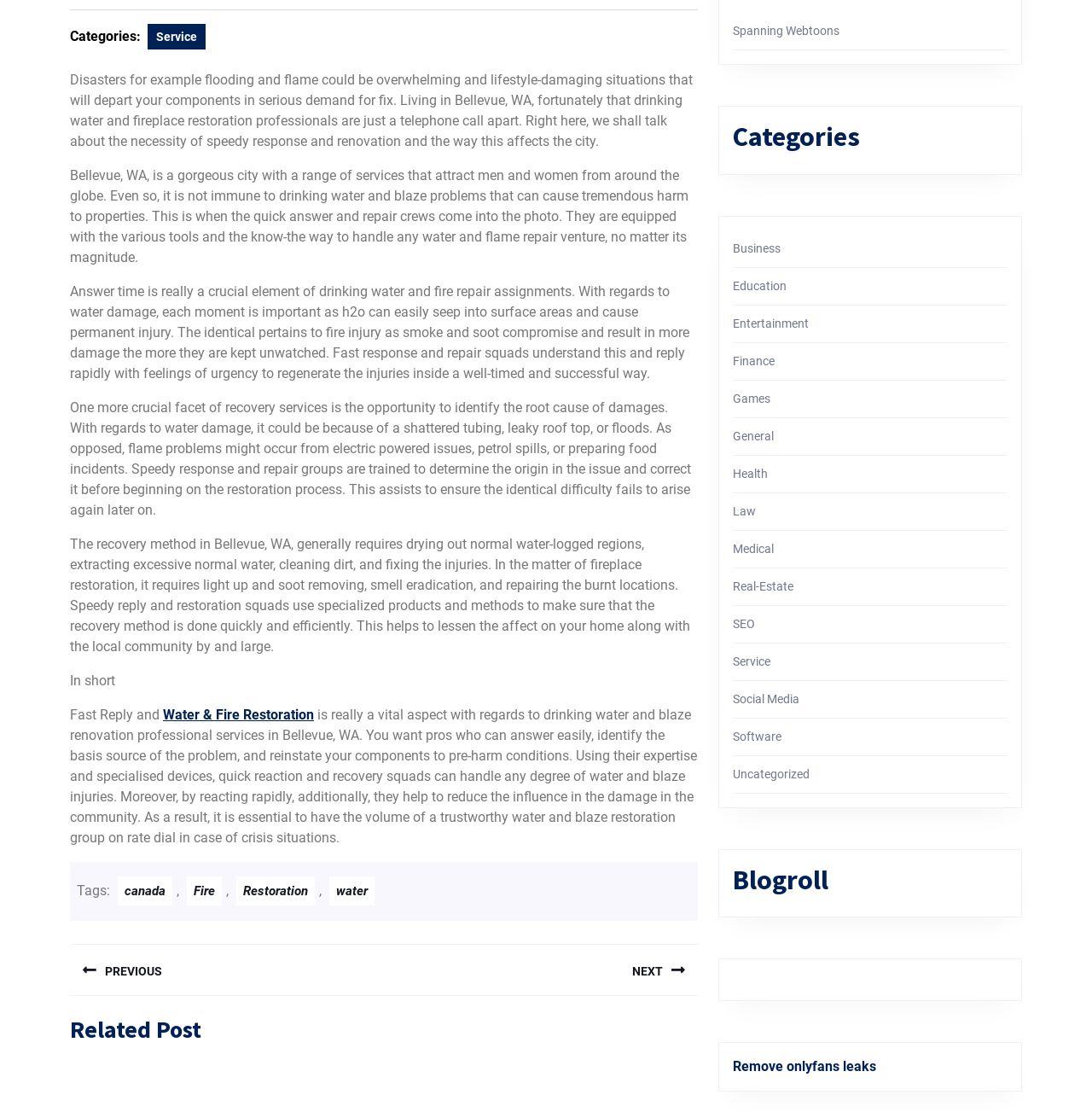Ascertain the bounding box coordinates for the UI element detailed here: "Education". The coordinates should be provided as [left, top, right, bottom] with each value being a float between 0 and 1.

[0.671, 0.249, 0.72, 0.262]